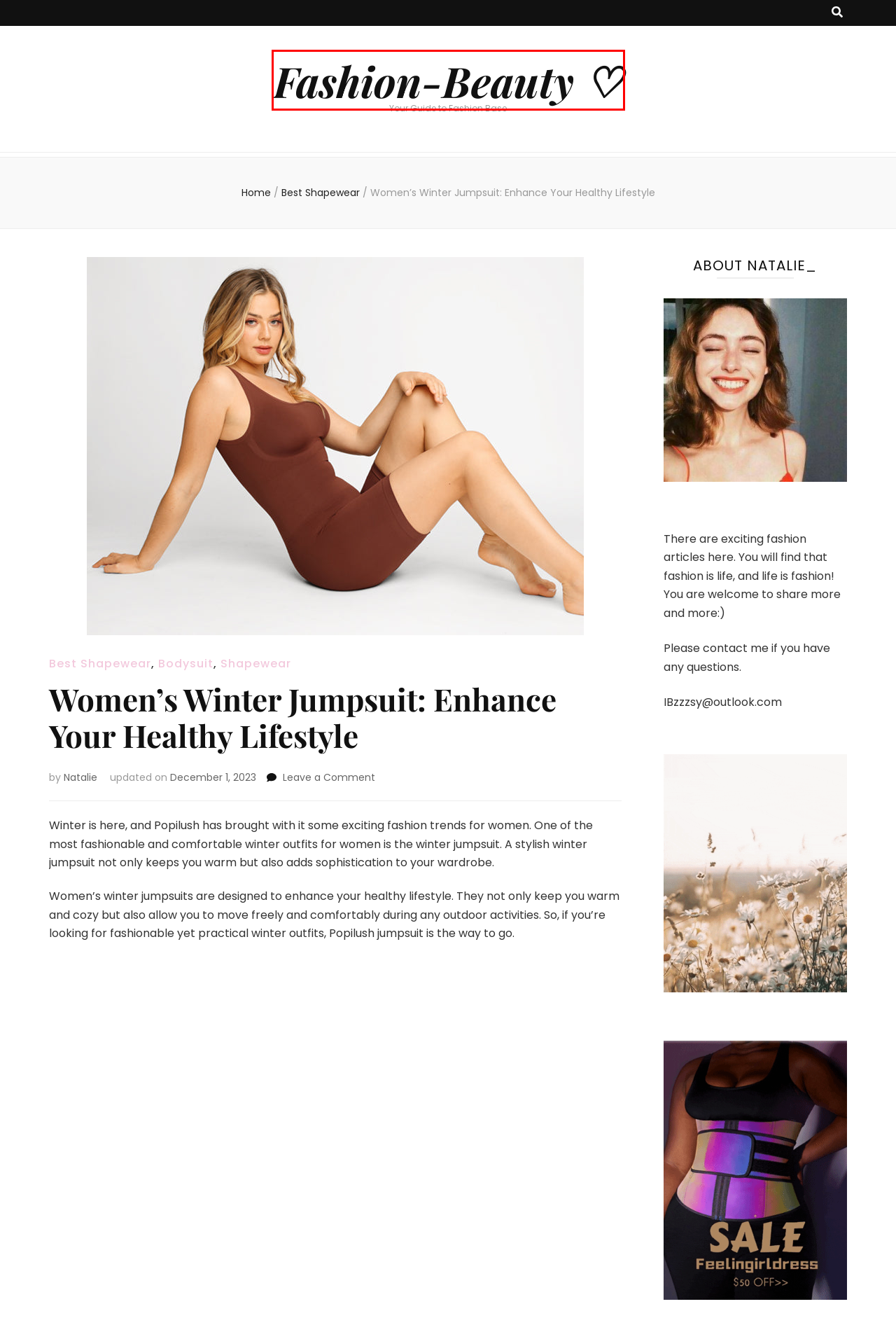Assess the screenshot of a webpage with a red bounding box and determine which webpage description most accurately matches the new page after clicking the element within the red box. Here are the options:
A. Shapewear - Fashion-Beauty ♡
B. Medical Grade Silicone | Silicone Manufacturing & OEM | Newtop
C. Fashion-Beauty ♡ - Your Guide to Fashion Base
D. Bodysuit - Fashion-Beauty ♡
E. Natalie - Fashion-Beauty ♡
F. Best Shapewear - Fashion-Beauty ♡
G. Uncategorized - Fashion-Beauty ♡
H. About summer - Fashion-Beauty ♡

C